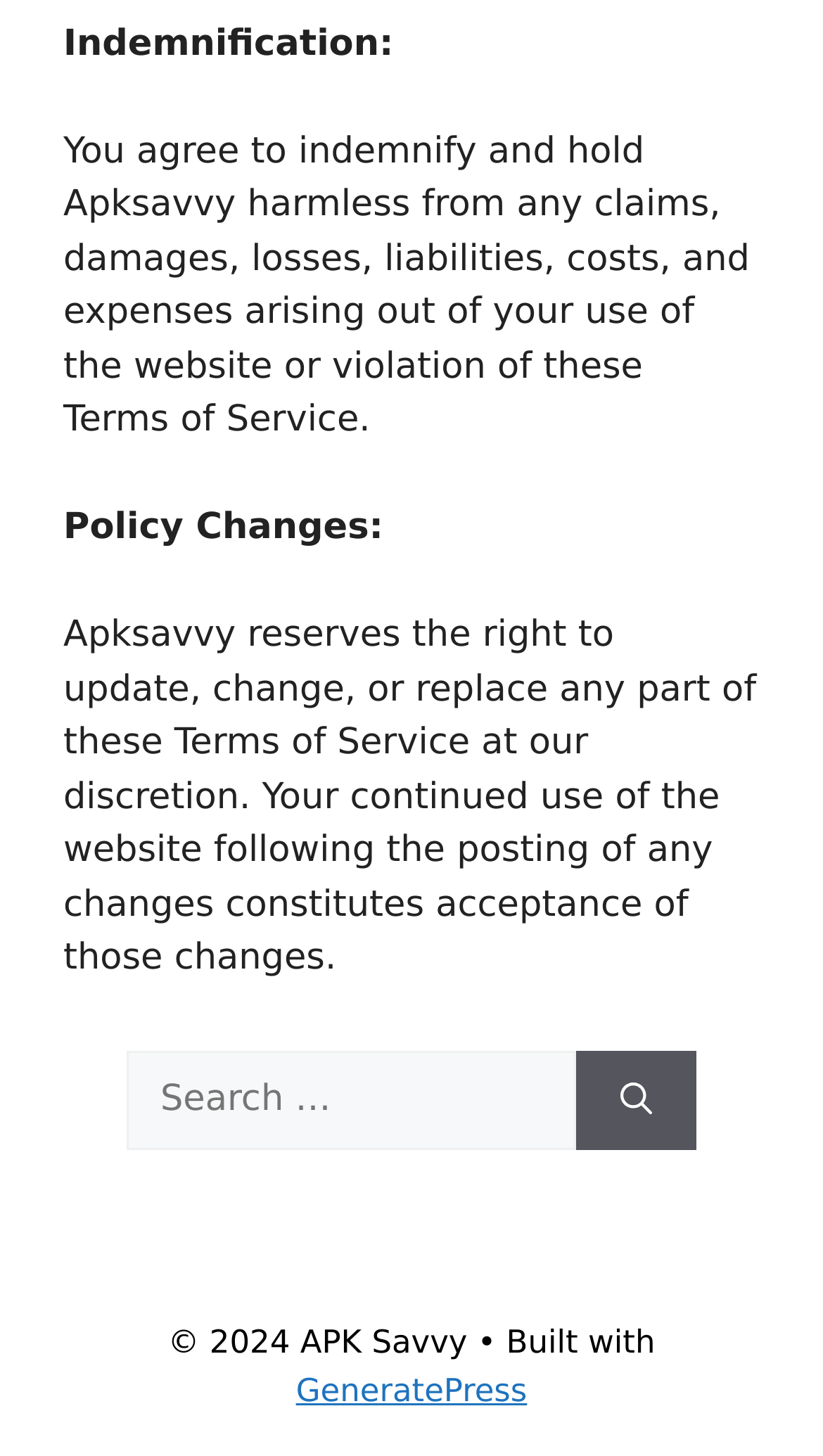What is the purpose of the search box?
Utilize the image to construct a detailed and well-explained answer.

The search box is located in the middle of the webpage, accompanied by a 'Search for:' label and a 'Search' button. This suggests that the primary function of the search box is to allow users to search for specific content within the website.